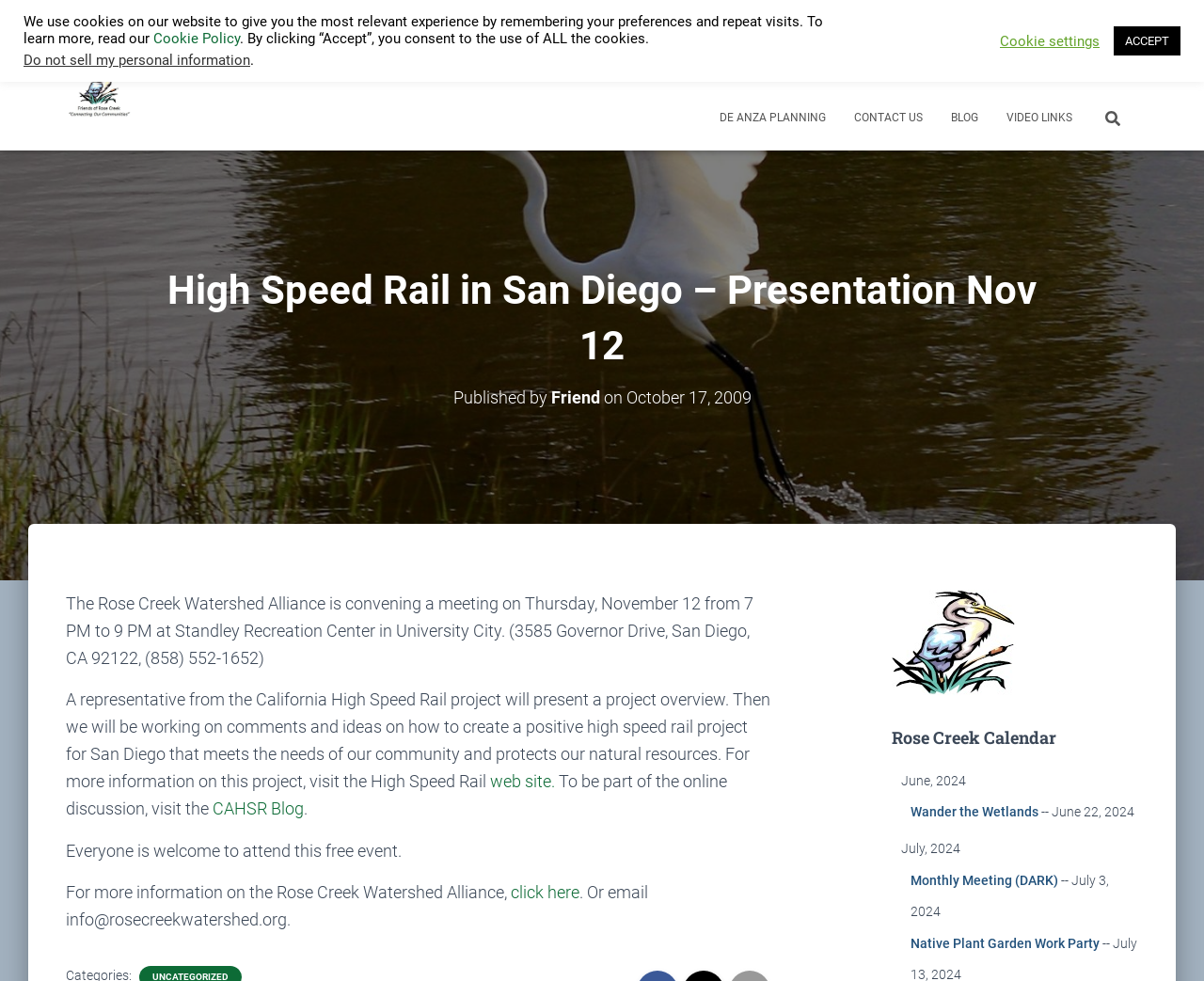Please give a succinct answer to the question in one word or phrase:
What is the topic of the presentation on November 12?

High Speed Rail